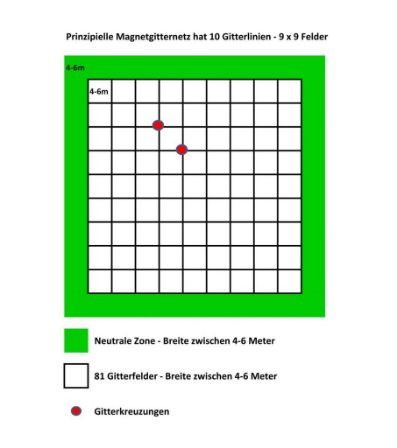What is the width range of the neutral zone?
Give a single word or phrase as your answer by examining the image.

4-6 meters